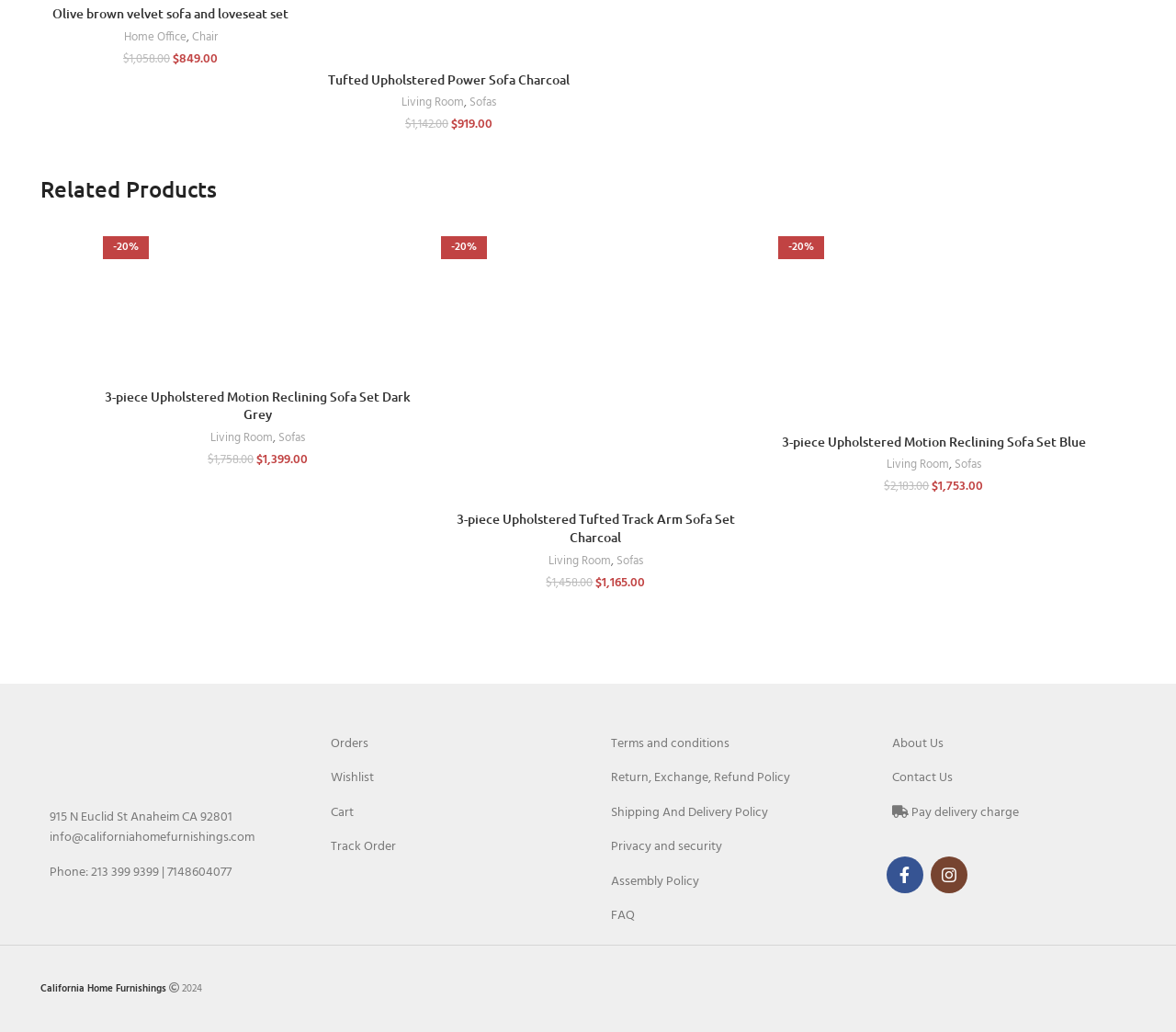What is the phone number of California Home Furnishings?
Look at the image and respond with a single word or a short phrase.

213 399 9399 | 7148604077